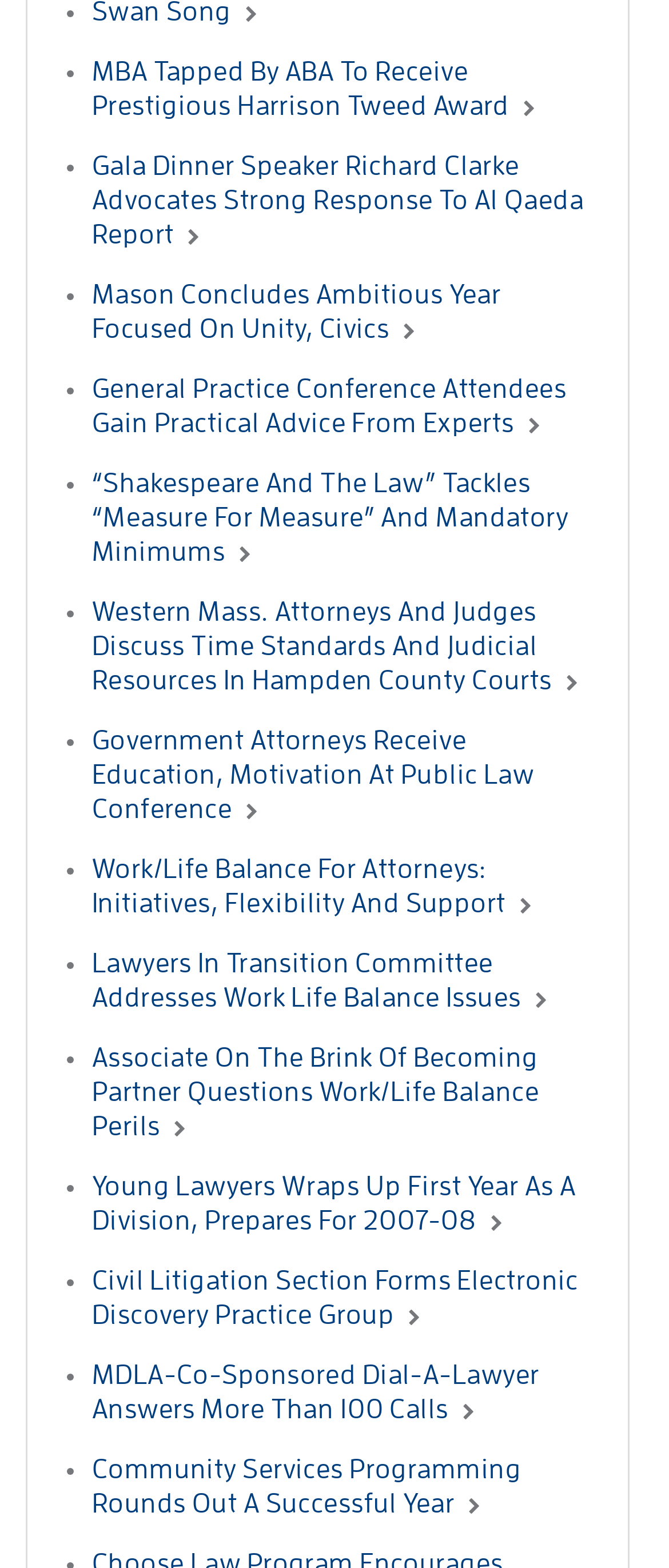Please specify the bounding box coordinates for the clickable region that will help you carry out the instruction: "View details about Government Attorneys Receive Education, Motivation At Public Law Conference".

[0.137, 0.464, 0.798, 0.525]